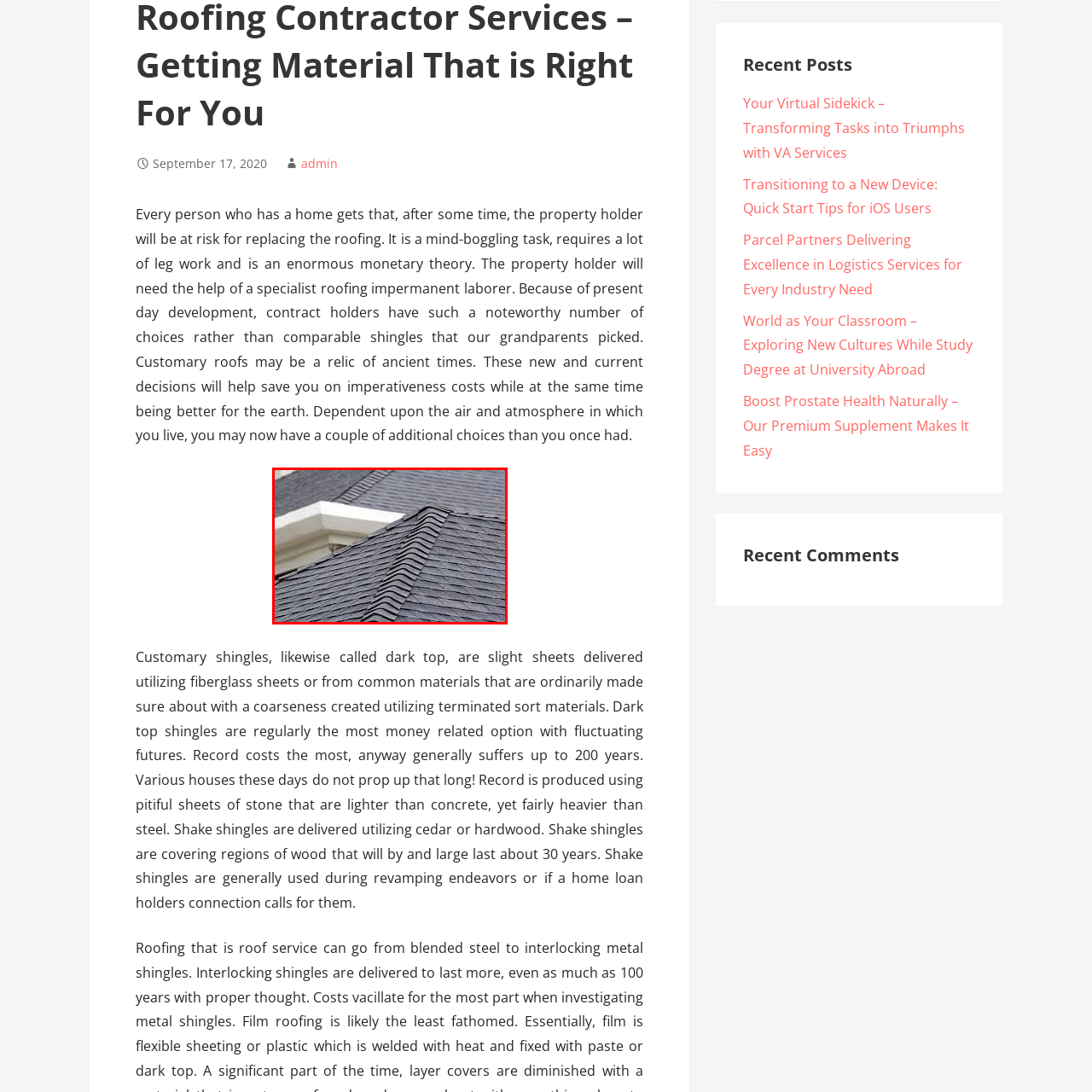Examine the section enclosed by the red box and give a brief answer to the question: Why is this type of roofing popular among homeowners?

Durability and cost-effectiveness